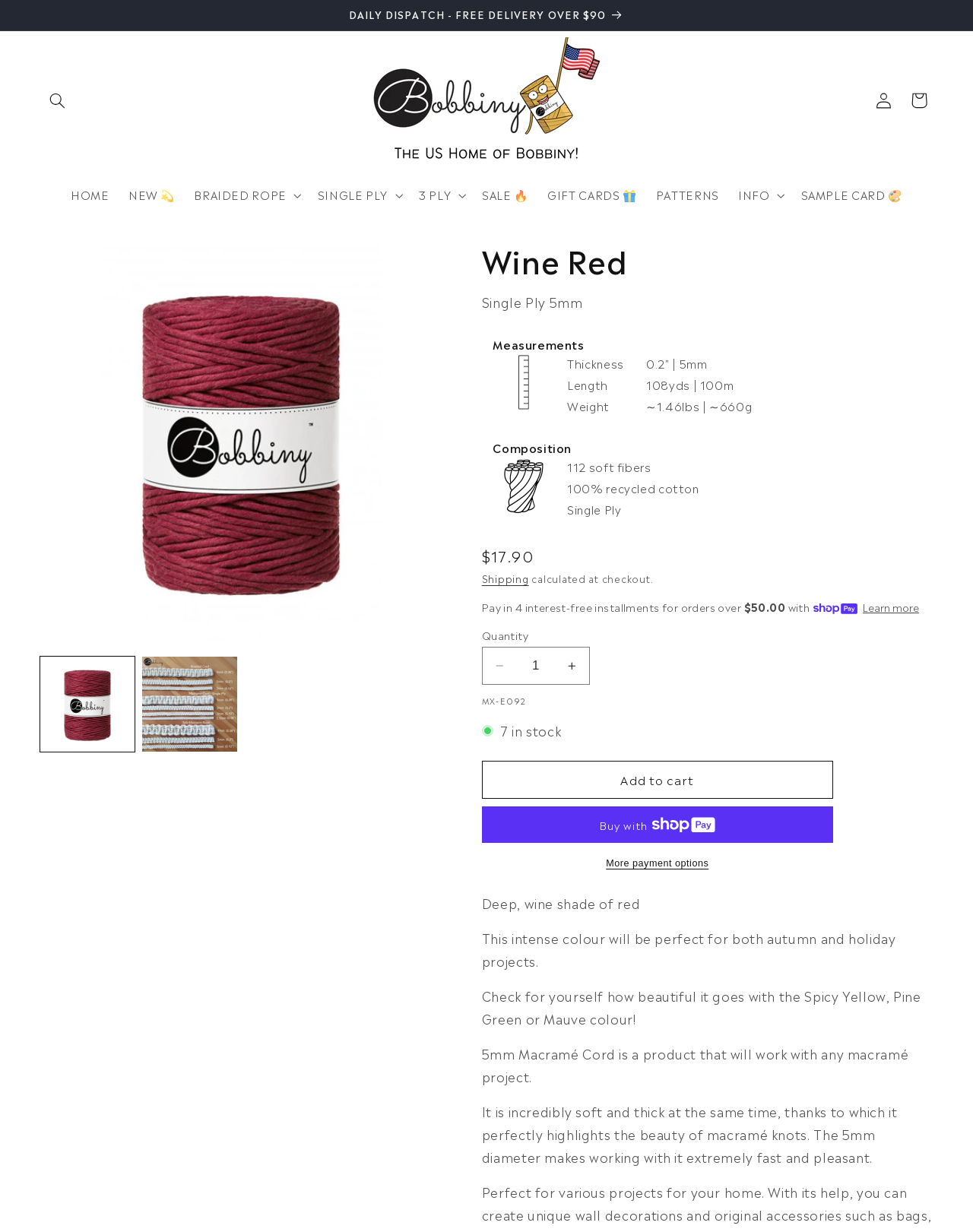Find the bounding box coordinates for the area that must be clicked to perform this action: "Click the 'Shipping' link".

[0.495, 0.463, 0.543, 0.475]